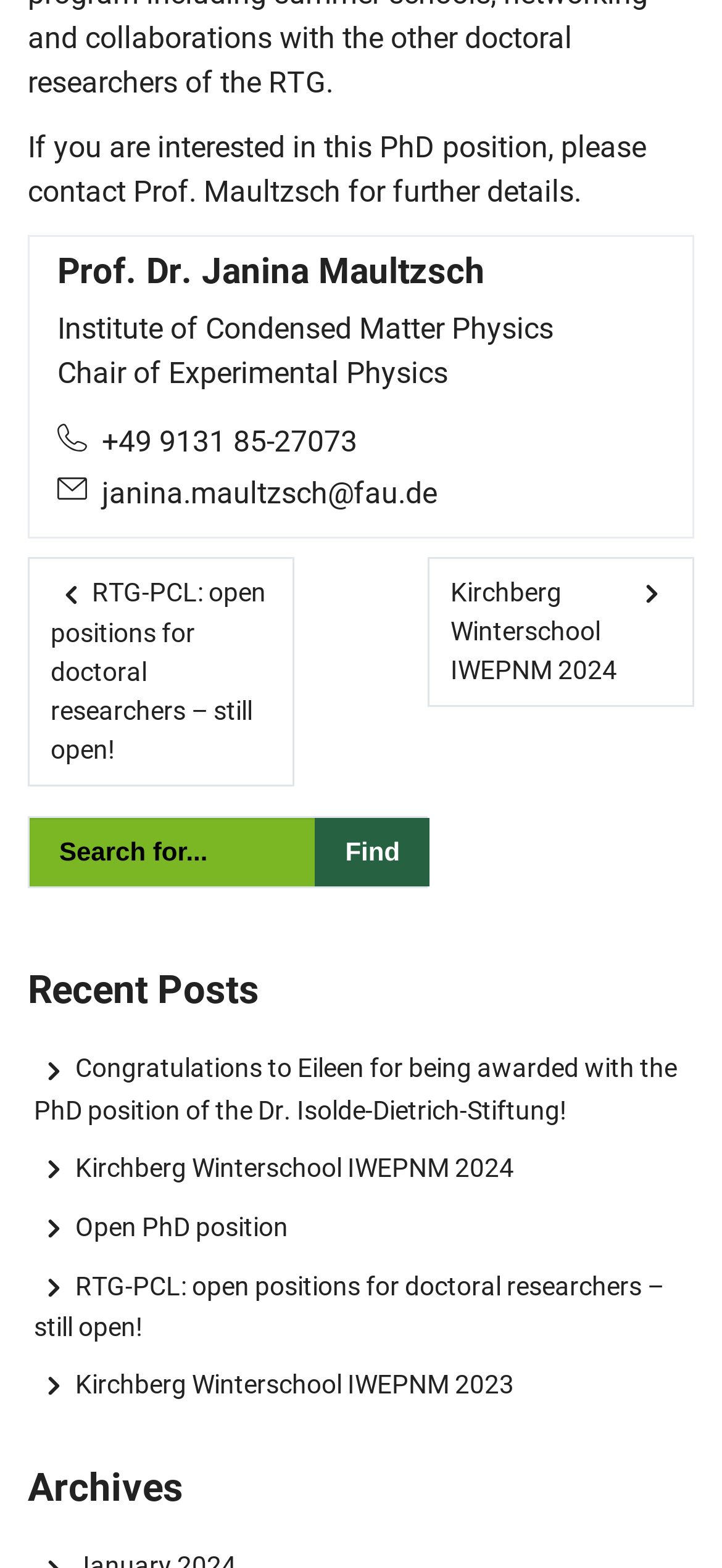What is the phone number of the professor?
Respond to the question with a well-detailed and thorough answer.

I found a static text element with the text 'Phone number:' and a link element with the text '+49 9131 85-27073' next to it. This suggests that the phone number of the professor is +49 9131 85-27073.